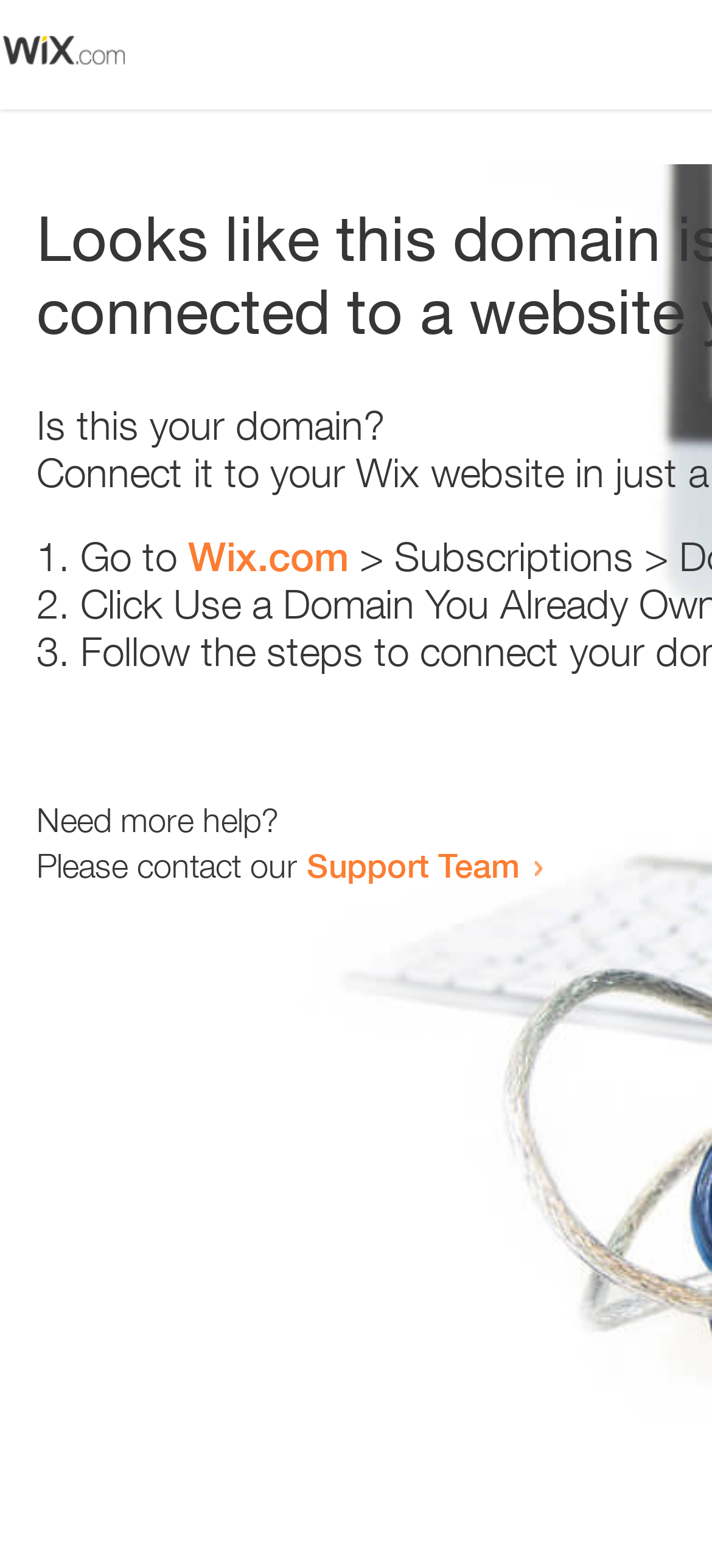How many list markers are present?
Provide a one-word or short-phrase answer based on the image.

3